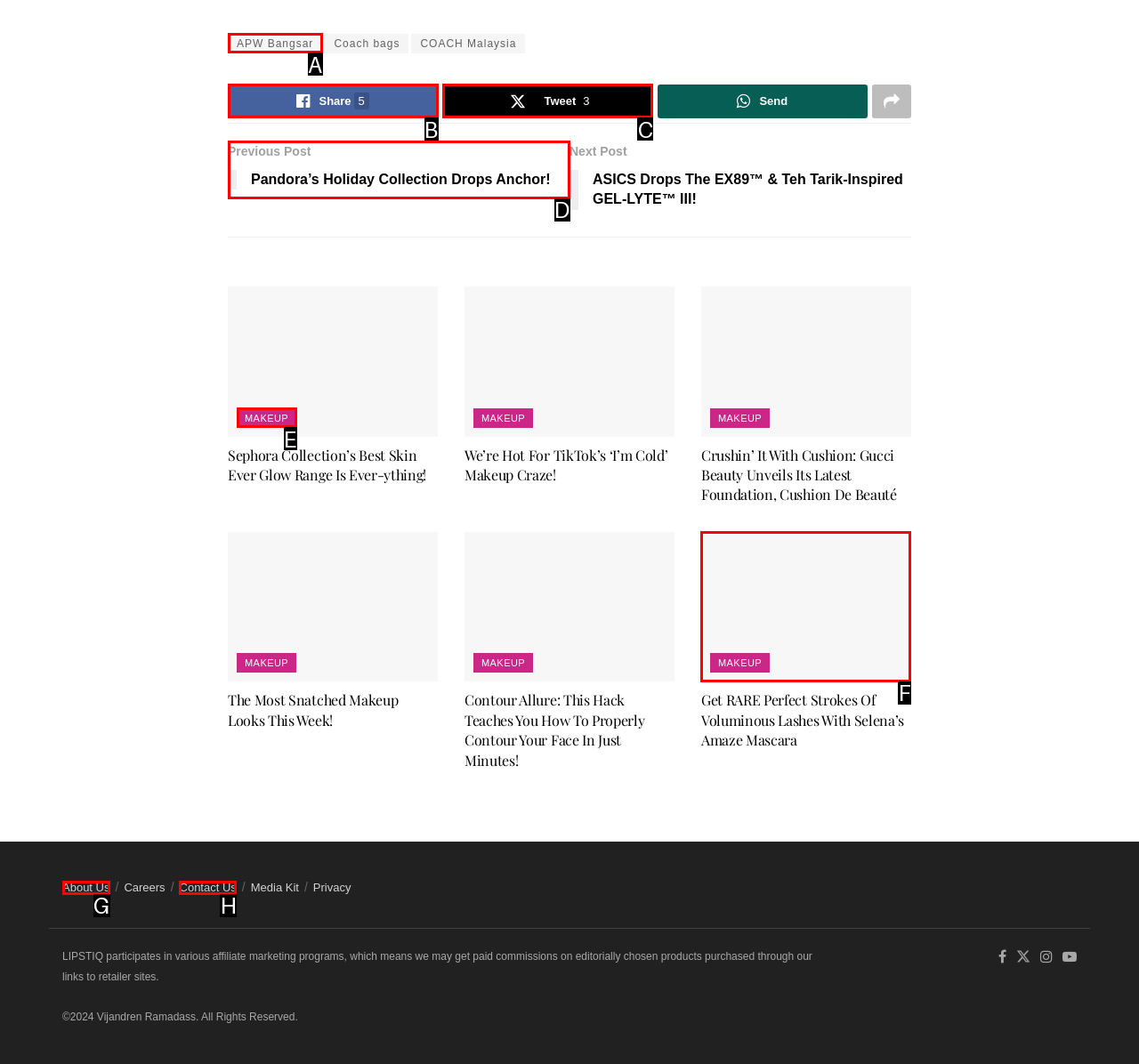Identify the HTML element to select in order to accomplish the following task: Click on the 'APW Bangsar' link
Reply with the letter of the chosen option from the given choices directly.

A